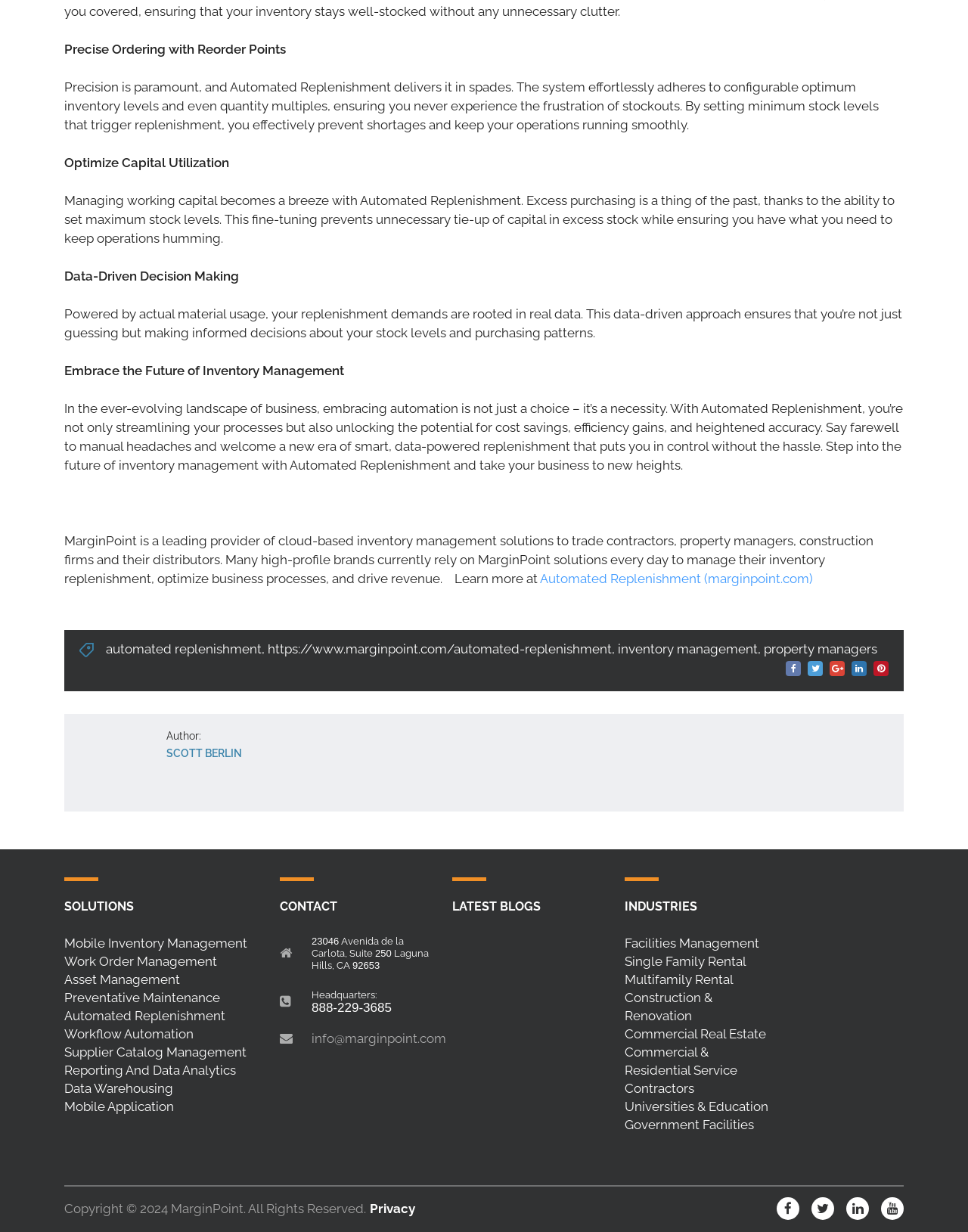What is the company name mentioned on this webpage?
Utilize the image to construct a detailed and well-explained answer.

The company name is mentioned in the text 'MarginPoint is a leading provider of cloud-based inventory management solutions...' which indicates that MarginPoint is the company providing the Automated Replenishment solution.